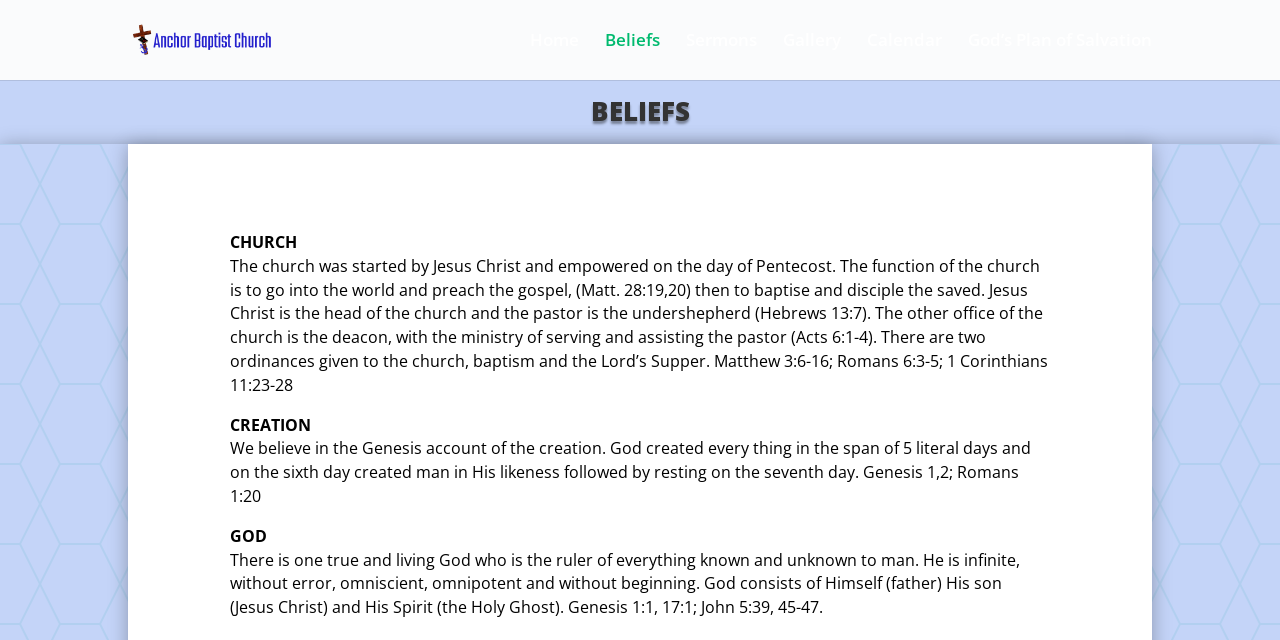Bounding box coordinates should be provided in the format (top-left x, top-left y, bottom-right x, bottom-right y) with all values between 0 and 1. Identify the bounding box for this UI element: Beliefs

[0.473, 0.052, 0.516, 0.125]